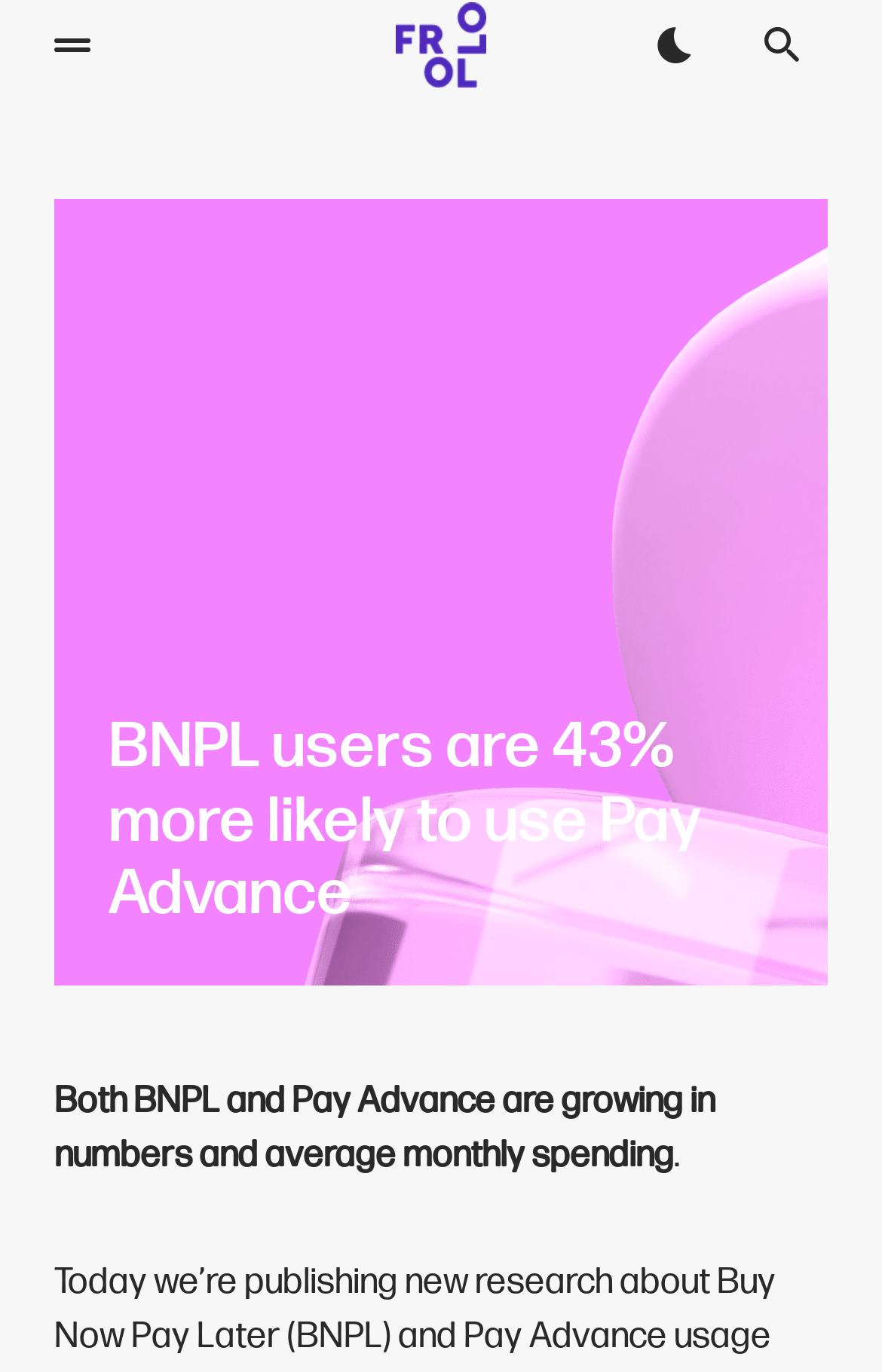Create a detailed narrative describing the layout and content of the webpage.

The webpage appears to be a report or article discussing the State of Open Banking in 2024, specifically highlighting the correlation between Buy Now Pay Later (BNPL) users and Pay Advance services. 

At the top left, there is a button with no text. Next to it, on the top center, is a link titled "State of Open Banking 2024" accompanied by an image with the same title. 

On the top right, there are two buttons with icons, one with two icons and the other with a single icon. 

Below these elements, there is a large figure that spans almost the entire width of the page. 

The main content of the webpage is divided into sections. The first section has a heading that summarizes the key finding: "BNPL users are 43% more likely to use Pay Advance". 

Below this heading, there is a paragraph of text that provides more context, stating that both BNPL and Pay Advance are growing in numbers and average monthly spending. This paragraph is followed by a single period, which may indicate the end of the introductory section.